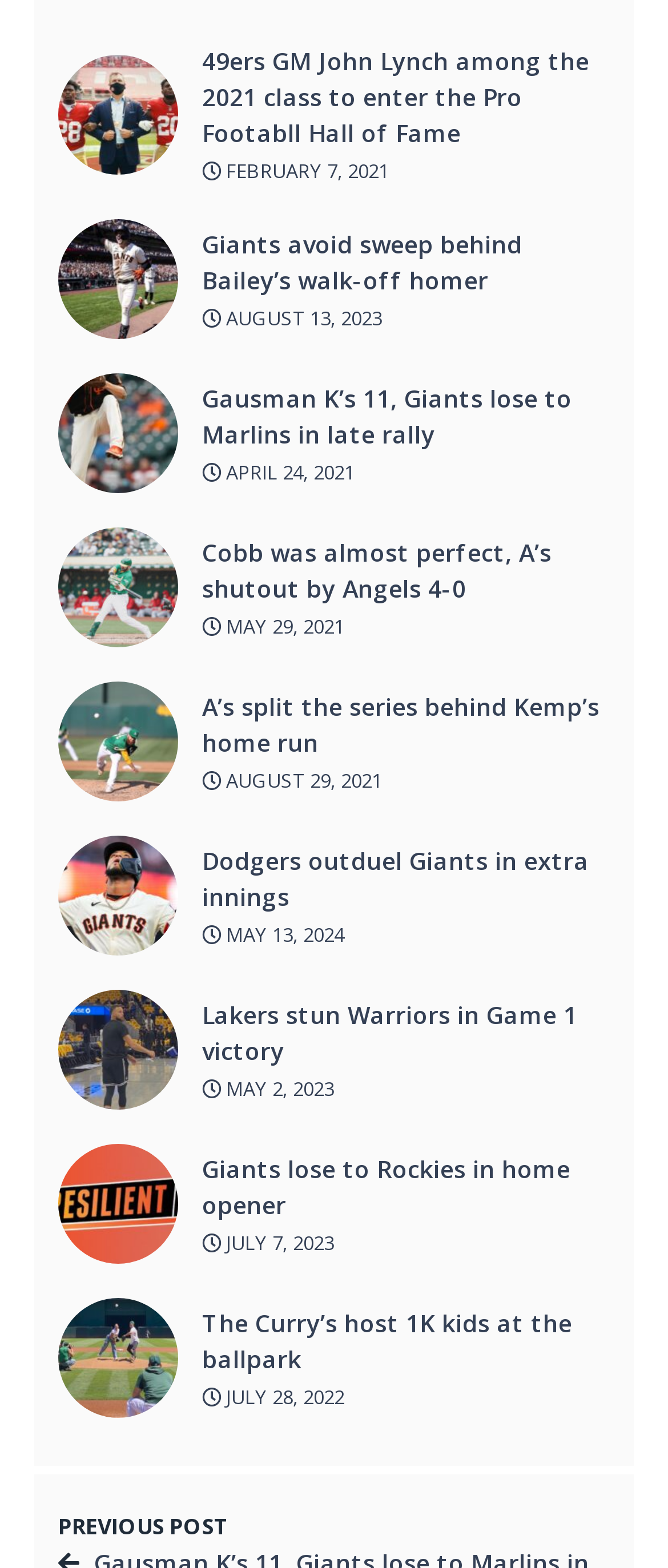Identify the bounding box coordinates of the element to click to follow this instruction: 'View the article about Giants avoiding sweep behind Bailey’s walk-off homer'. Ensure the coordinates are four float values between 0 and 1, provided as [left, top, right, bottom].

[0.087, 0.166, 0.267, 0.187]